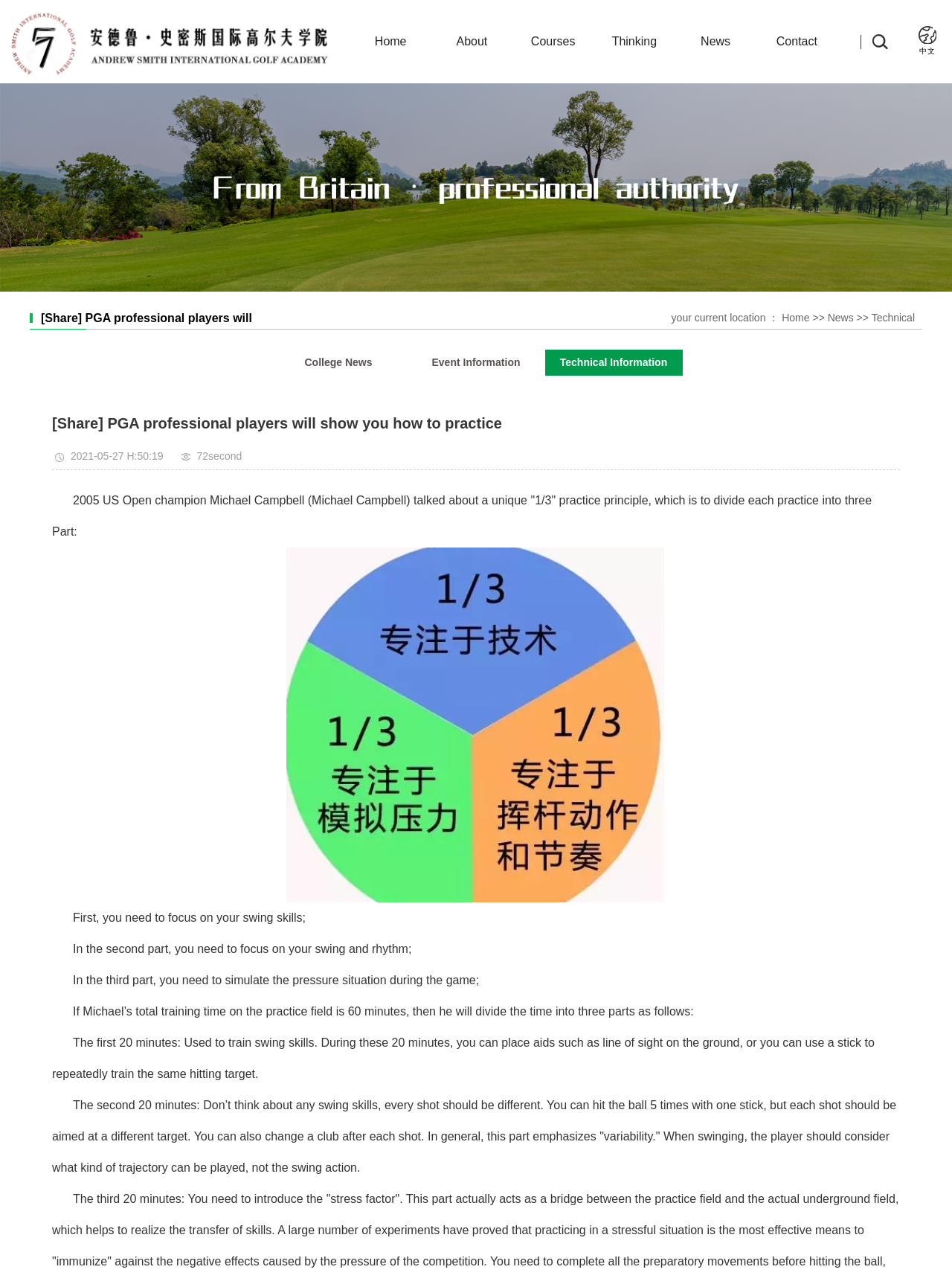How many parts does Michael Campbell divide his practice into?
Based on the image, respond with a single word or phrase.

Three